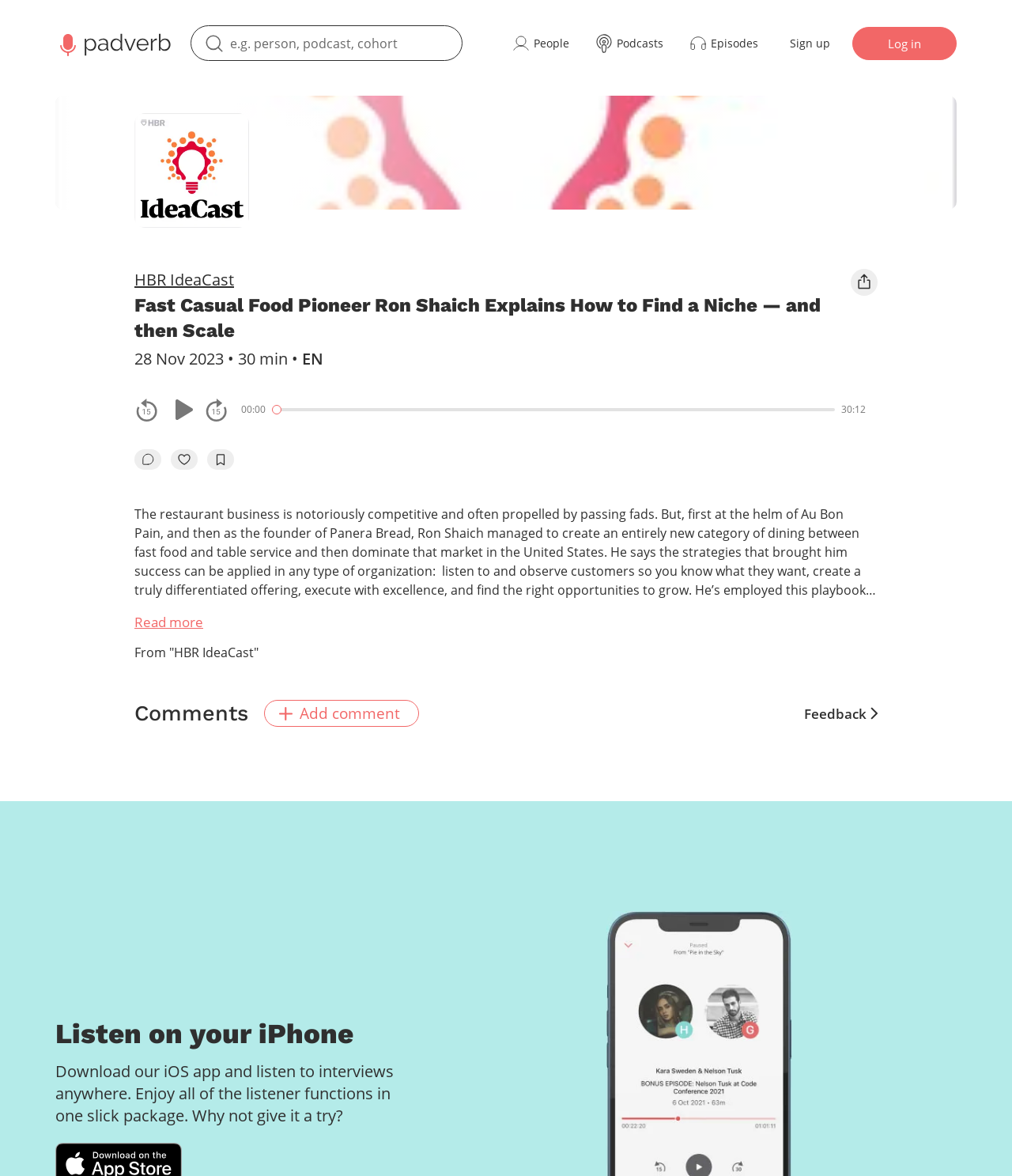Please find and report the bounding box coordinates of the element to click in order to perform the following action: "Search for something". The coordinates should be expressed as four float numbers between 0 and 1, in the format [left, top, right, bottom].

[0.188, 0.022, 0.457, 0.052]